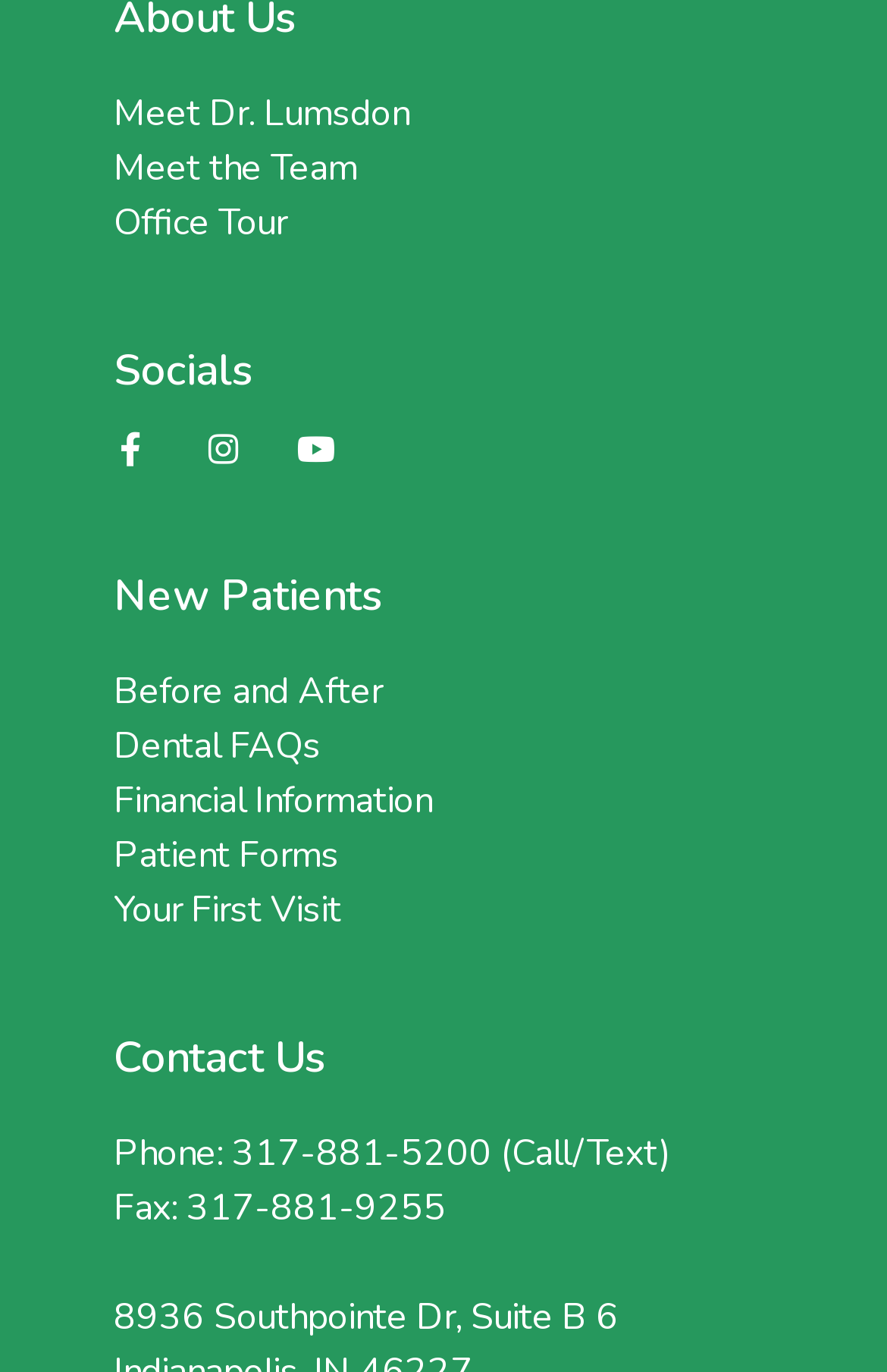Extract the bounding box coordinates for the described element: "Instagram". The coordinates should be represented as four float numbers between 0 and 1: [left, top, right, bottom].

[0.213, 0.303, 0.29, 0.353]